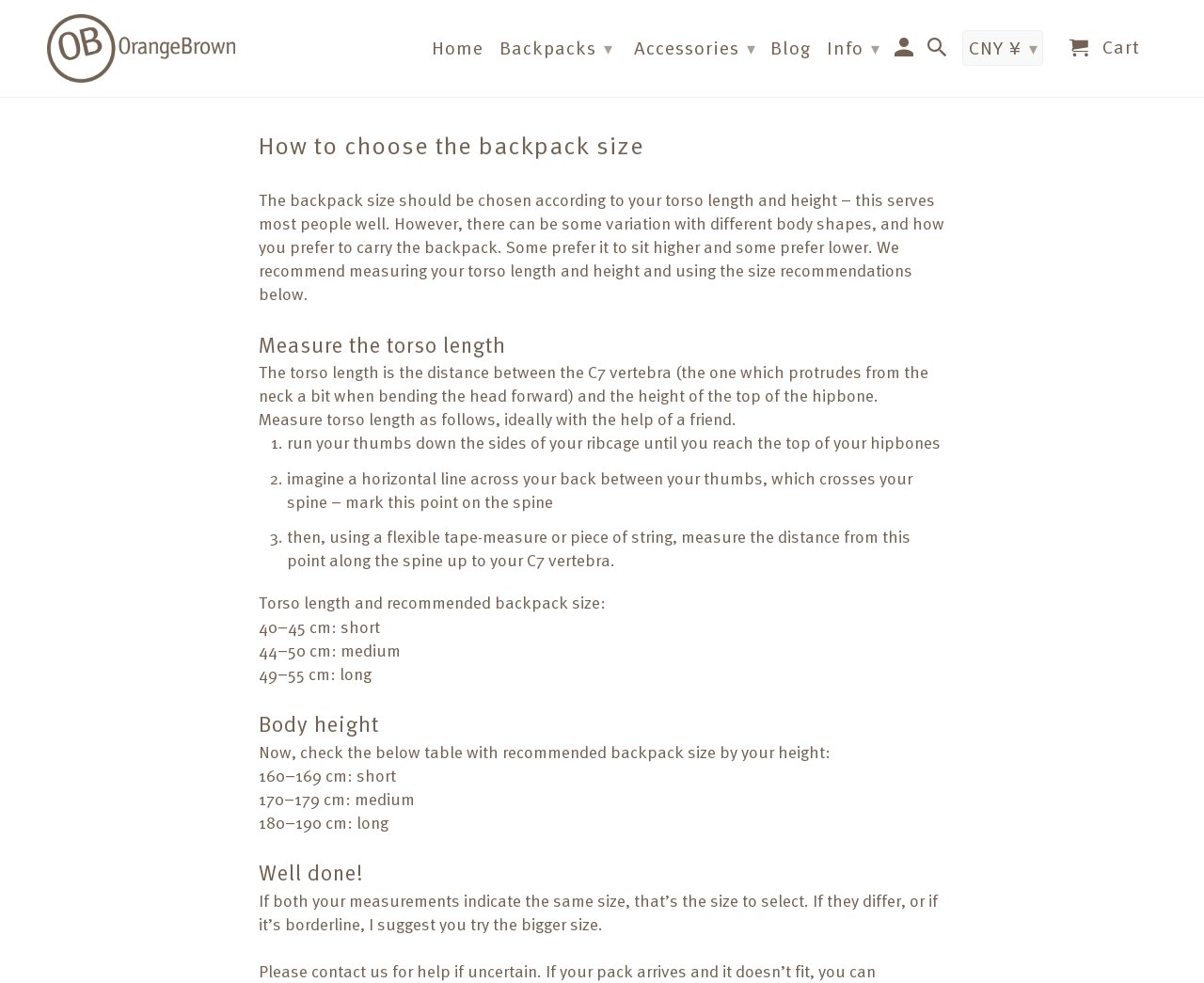Show the bounding box coordinates for the element that needs to be clicked to execute the following instruction: "Select the 'Backpacks' option". Provide the coordinates in the form of four float numbers between 0 and 1, i.e., [left, top, right, bottom].

[0.41, 0.027, 0.514, 0.066]